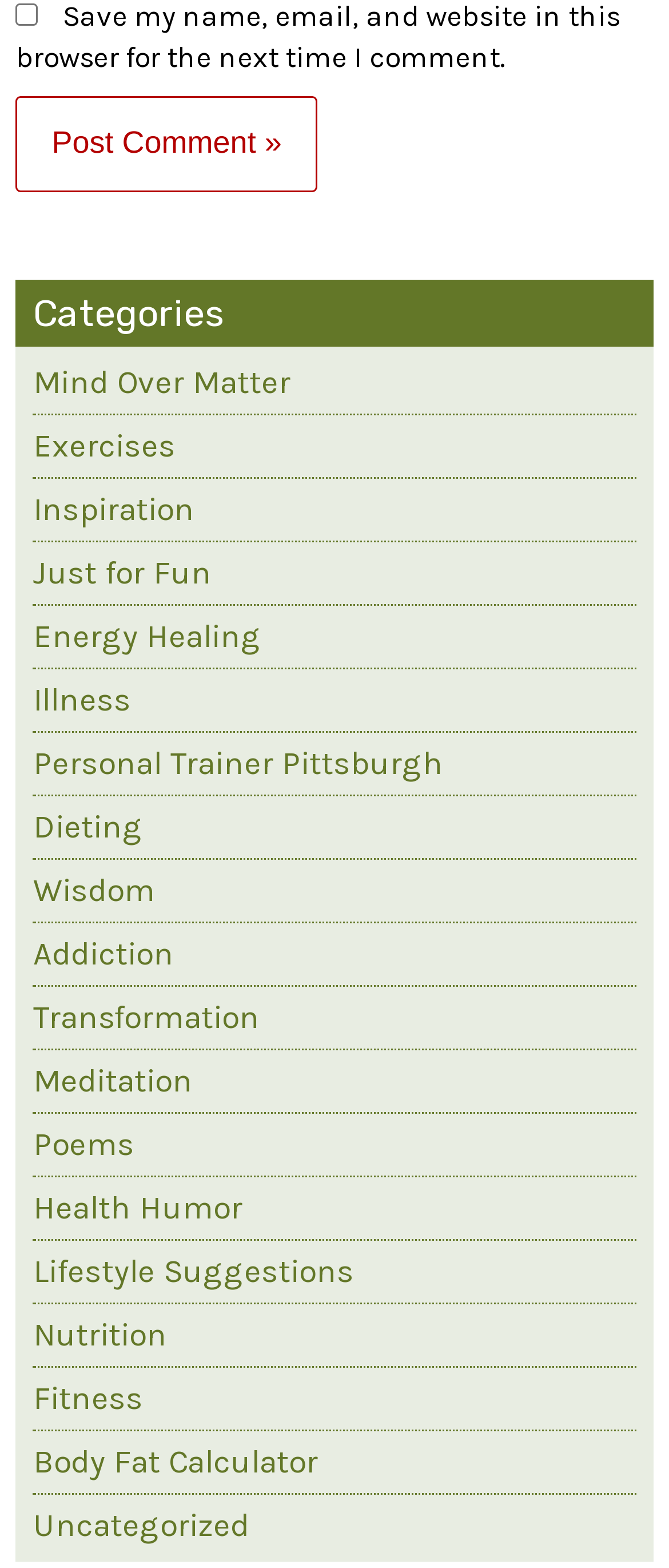Provide a brief response in the form of a single word or phrase:
How many categories are listed?

18